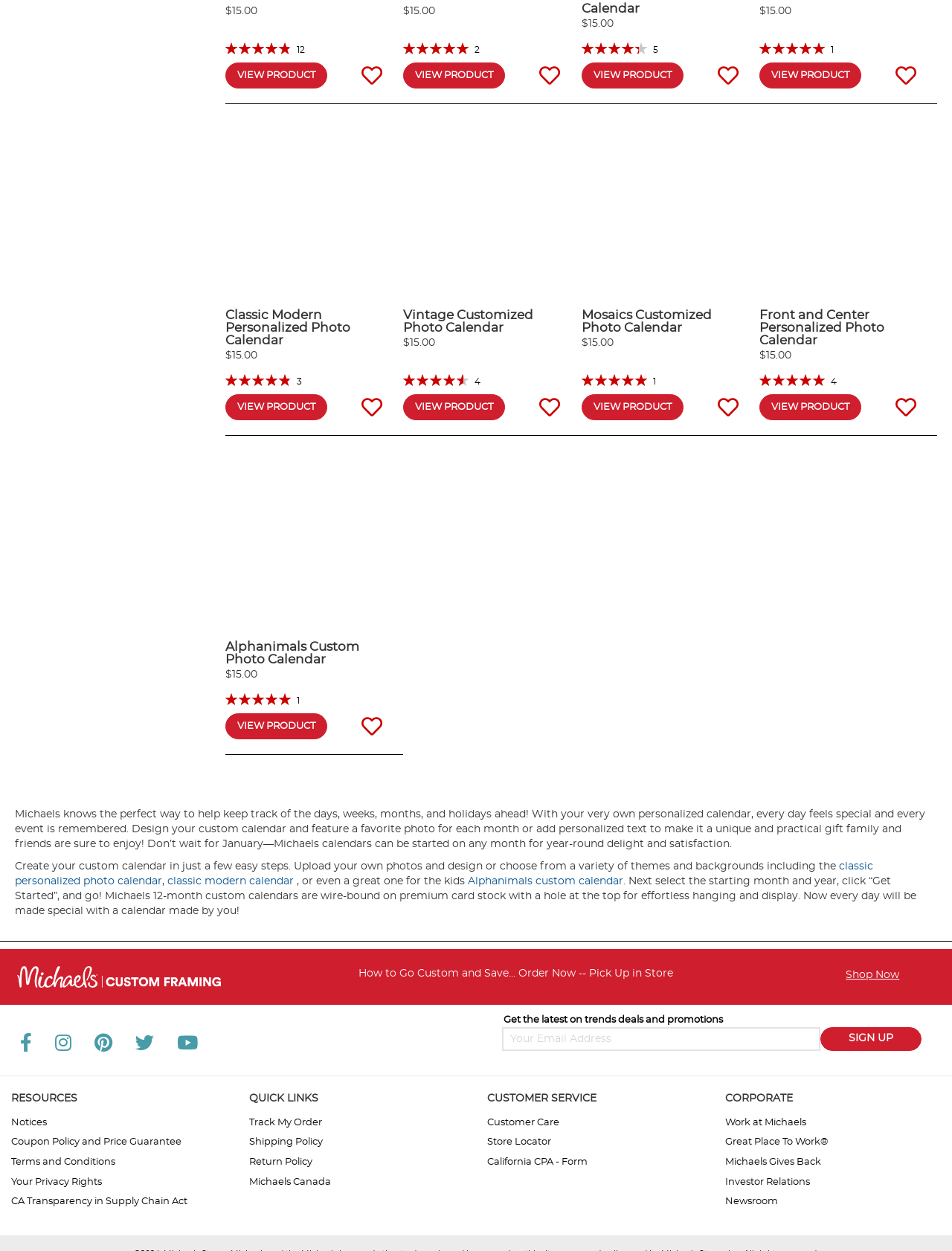What is the name of the fourth product?
Look at the image and answer the question with a single word or phrase.

Mosaics Customized Photo Calendar